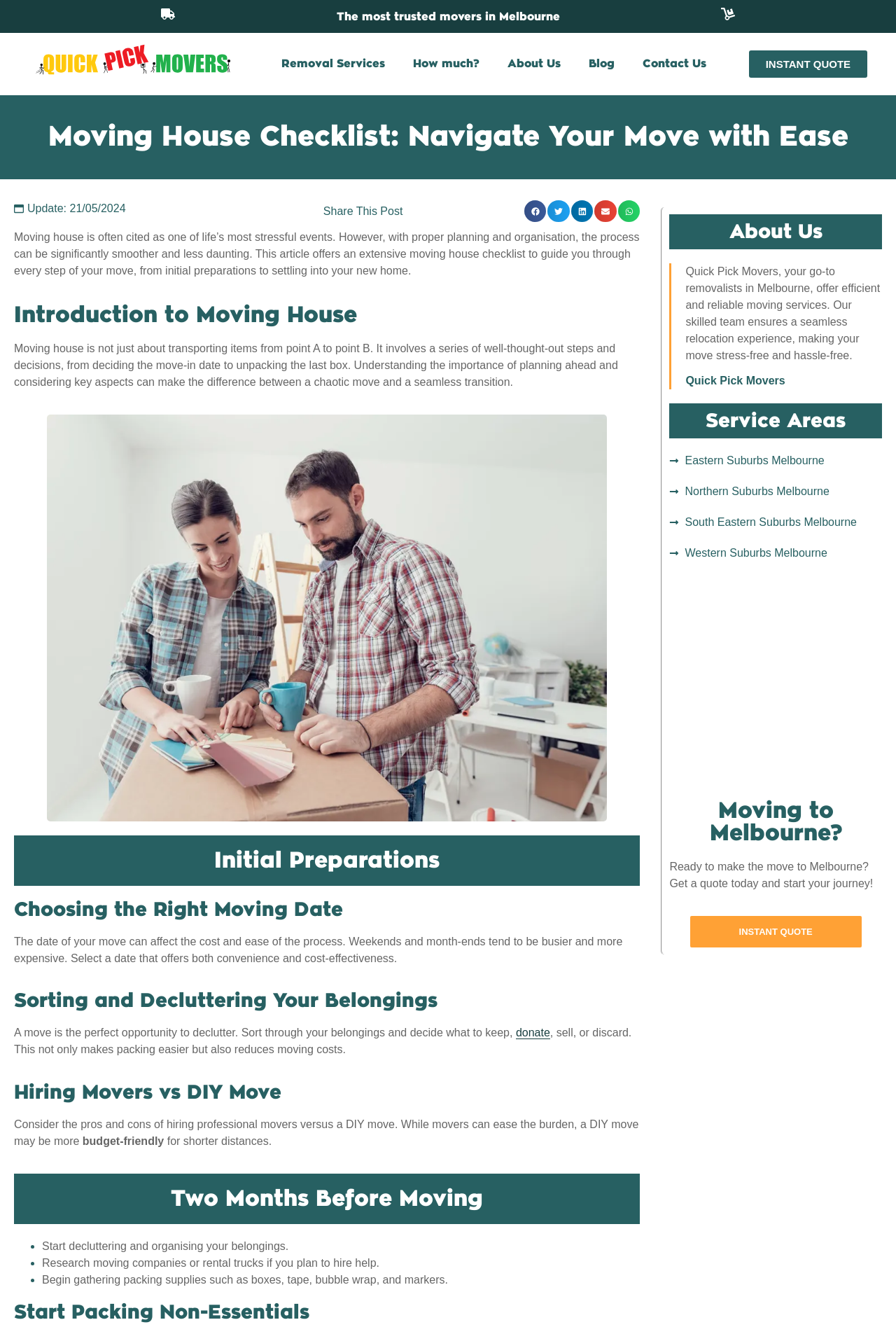Identify the first-level heading on the webpage and generate its text content.

Moving House Checklist: Navigate Your Move with Ease